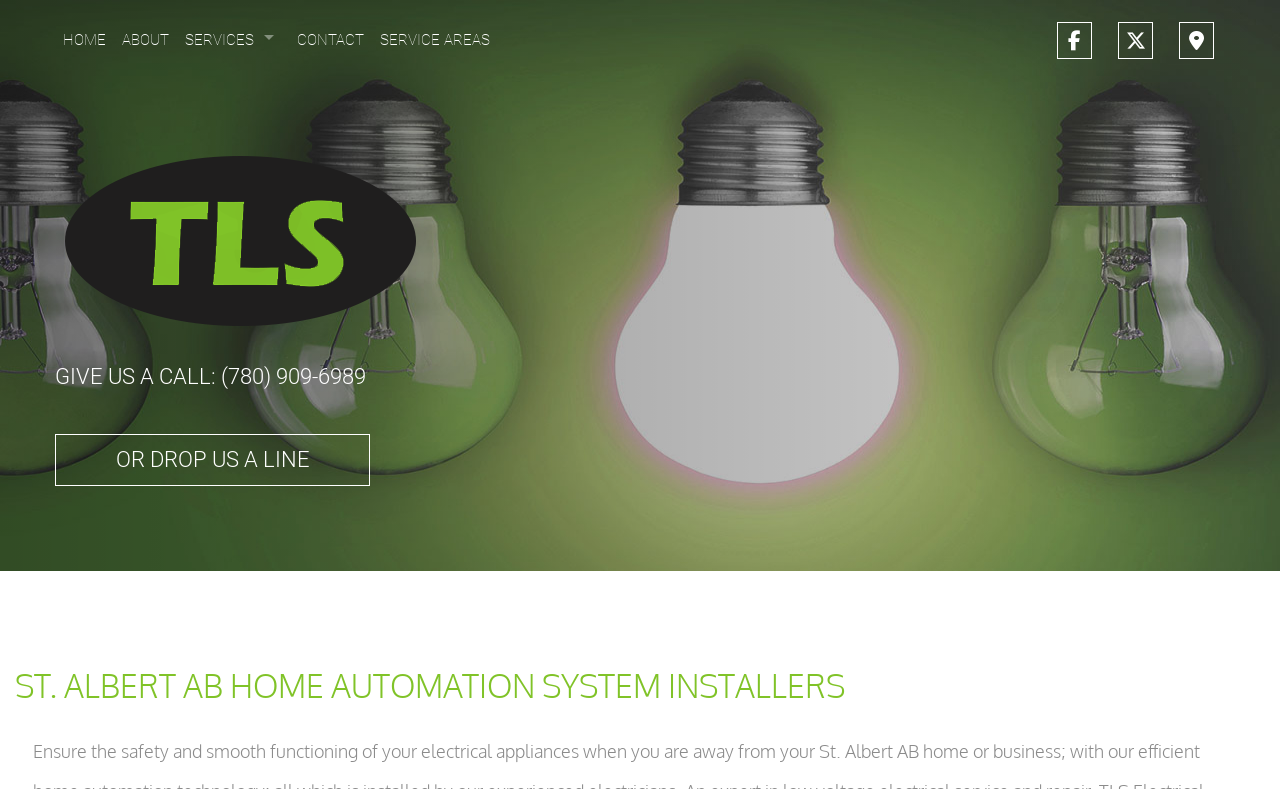Please identify the bounding box coordinates of the element I should click to complete this instruction: 'Call the phone number (780) 909-6989'. The coordinates should be given as four float numbers between 0 and 1, like this: [left, top, right, bottom].

[0.043, 0.461, 0.286, 0.493]